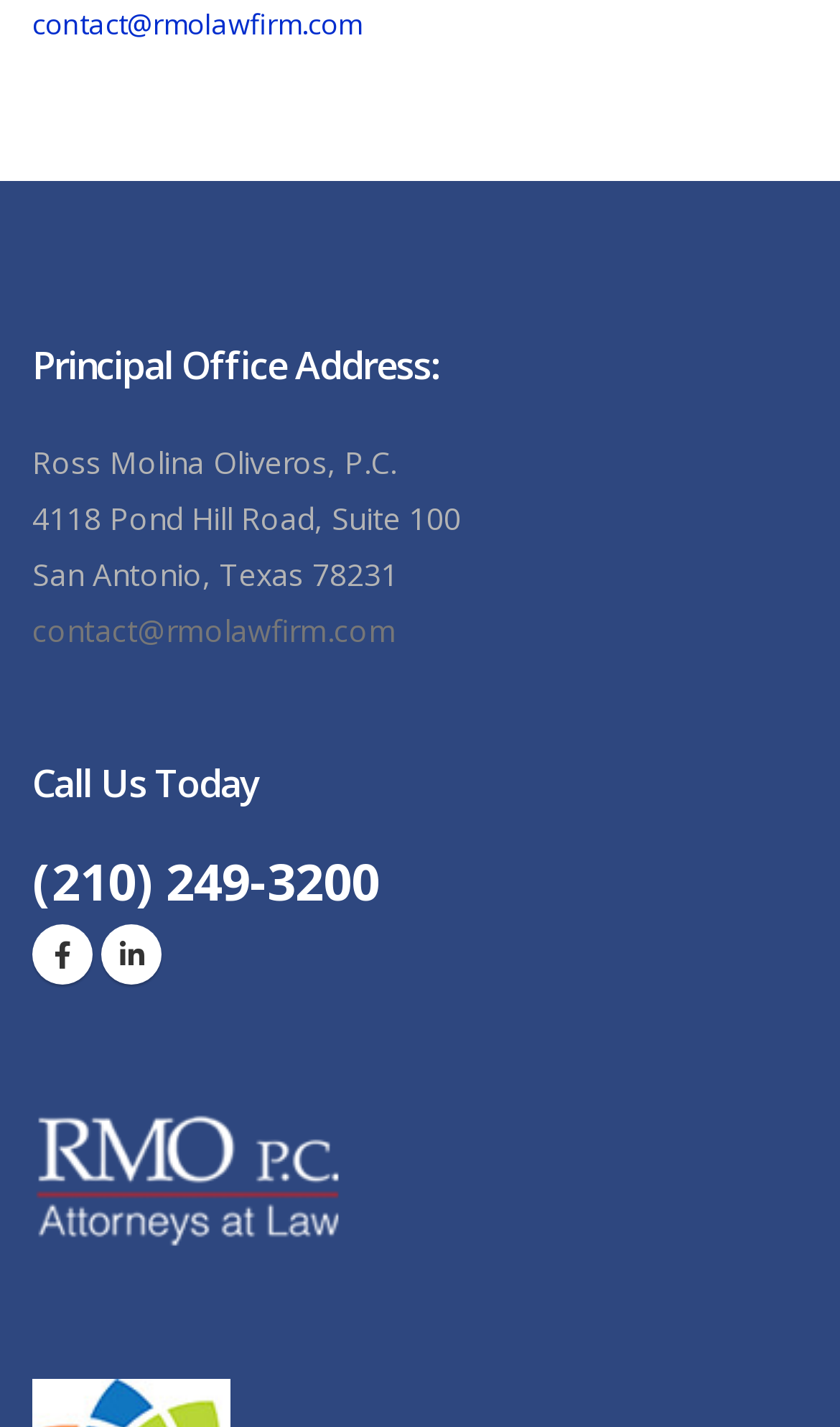For the given element description contact@rmolawfirm.com, determine the bounding box coordinates of the UI element. The coordinates should follow the format (top-left x, top-left y, bottom-right x, bottom-right y) and be within the range of 0 to 1.

[0.038, 0.428, 0.472, 0.457]